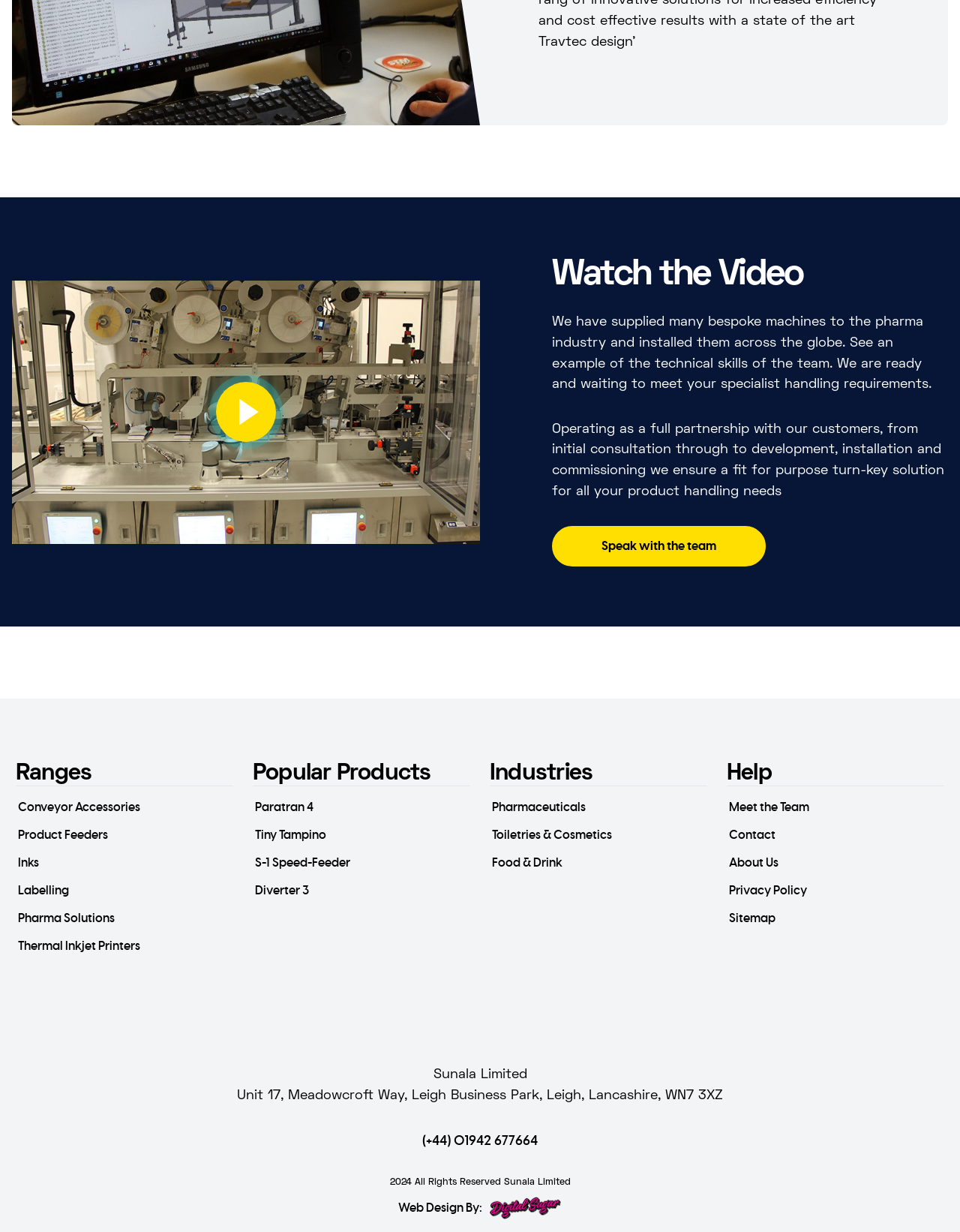Provide a brief response to the question below using one word or phrase:
What industry does Sunala Limited primarily serve?

Pharmaceuticals